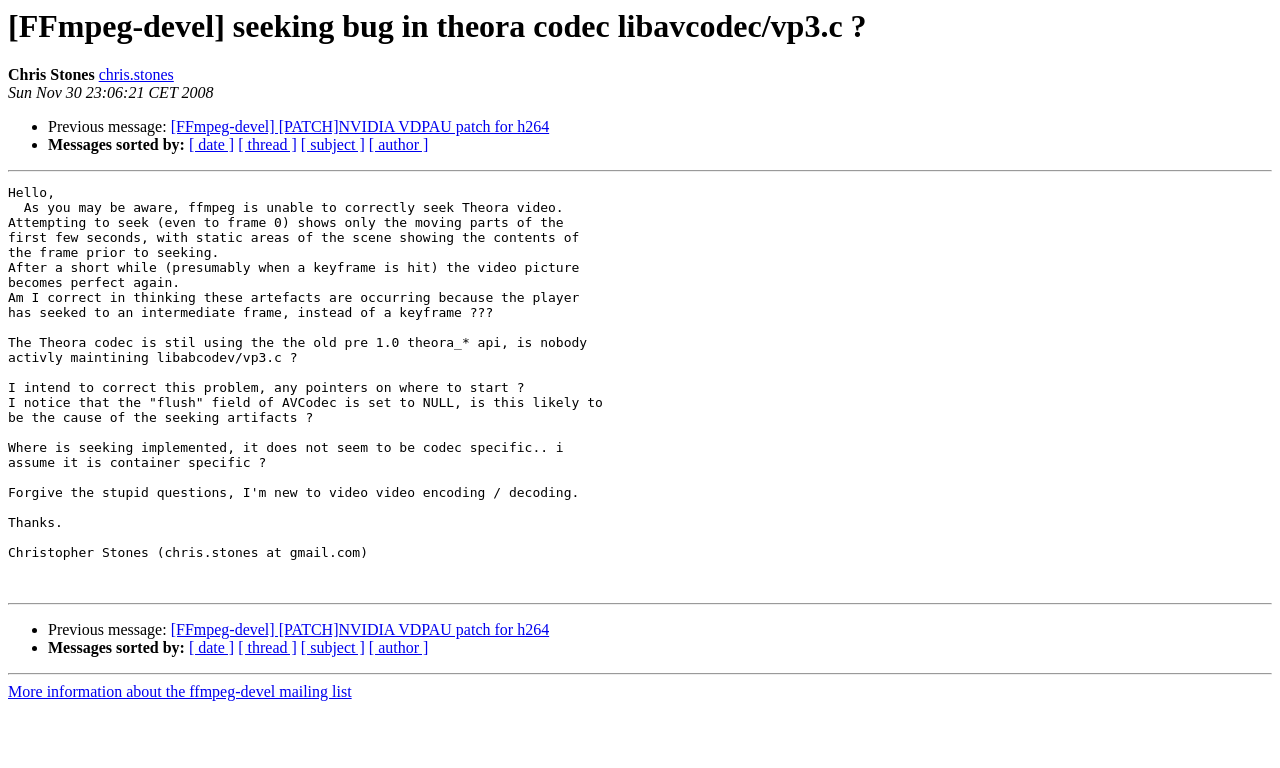What is the date of the message?
Using the image as a reference, answer with just one word or a short phrase.

Sun Nov 30 23:06:21 CET 2008